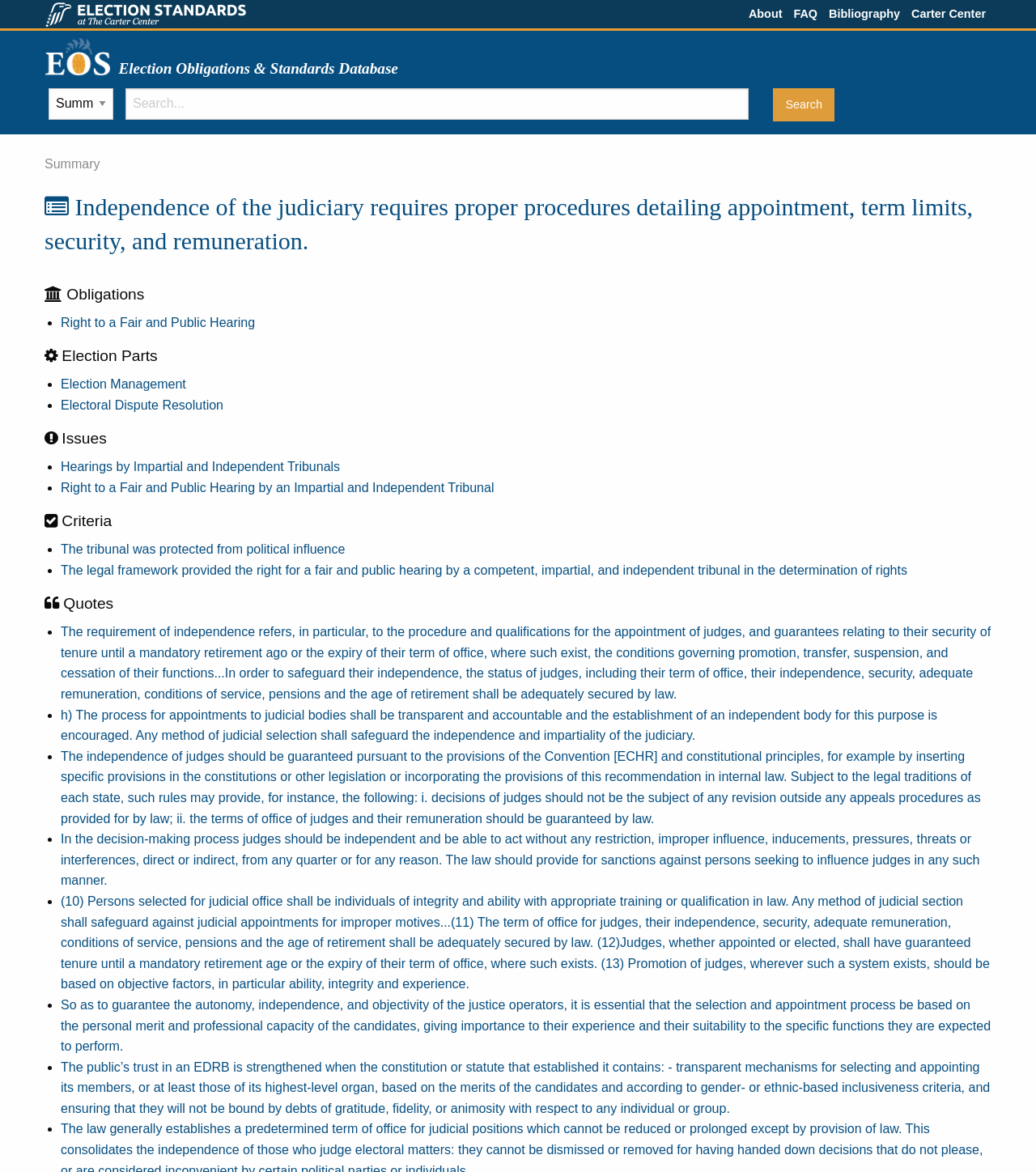What is the main focus of the webpage?
Carefully analyze the image and provide a detailed answer to the question.

The main focus of the webpage is election standards, which is evident from the title 'Election Standards | The Carter Center' and the various sections and links on the page related to election obligations, standards, and criteria.